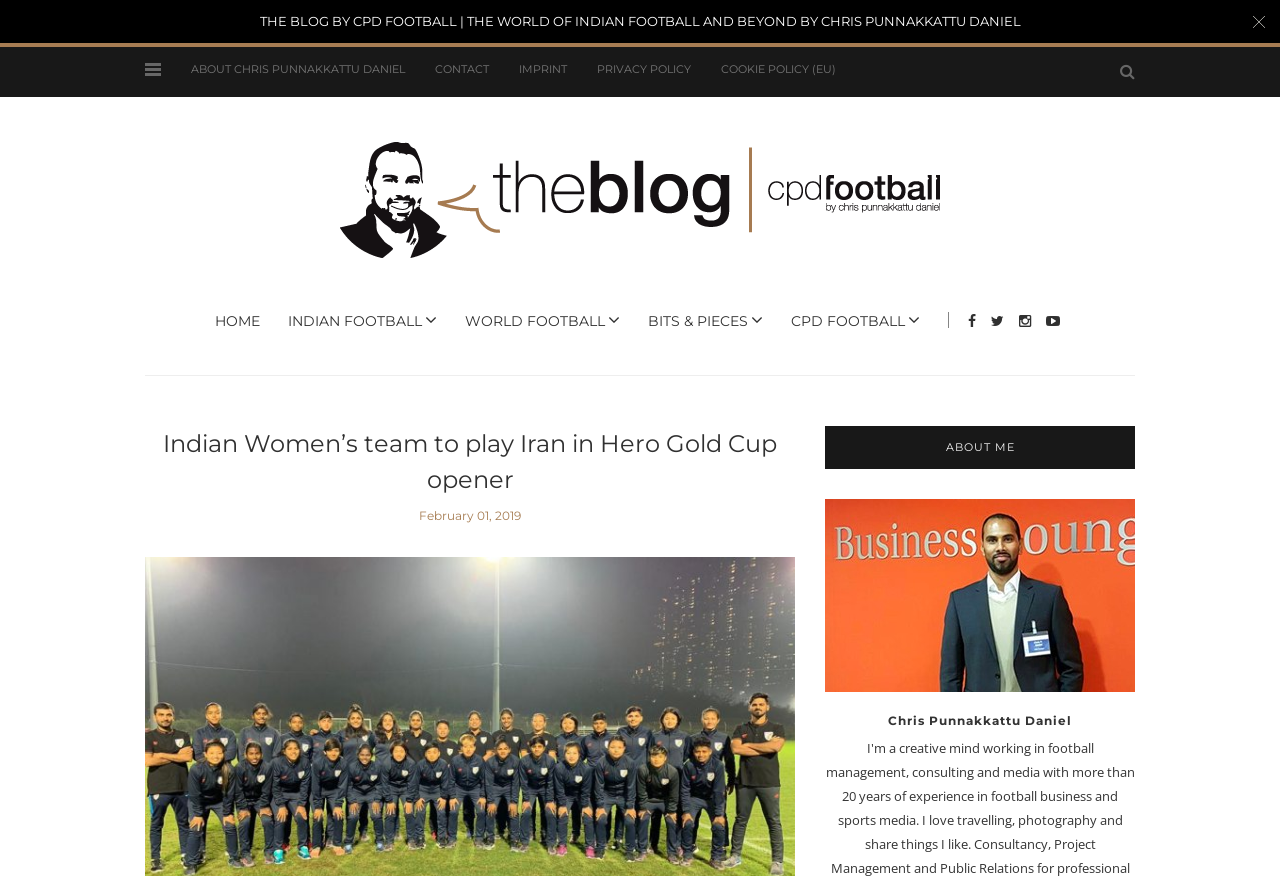What is the image on the webpage about?
Using the image as a reference, give a one-word or short phrase answer.

CPD Football - Chris Punnakkattu Daniel